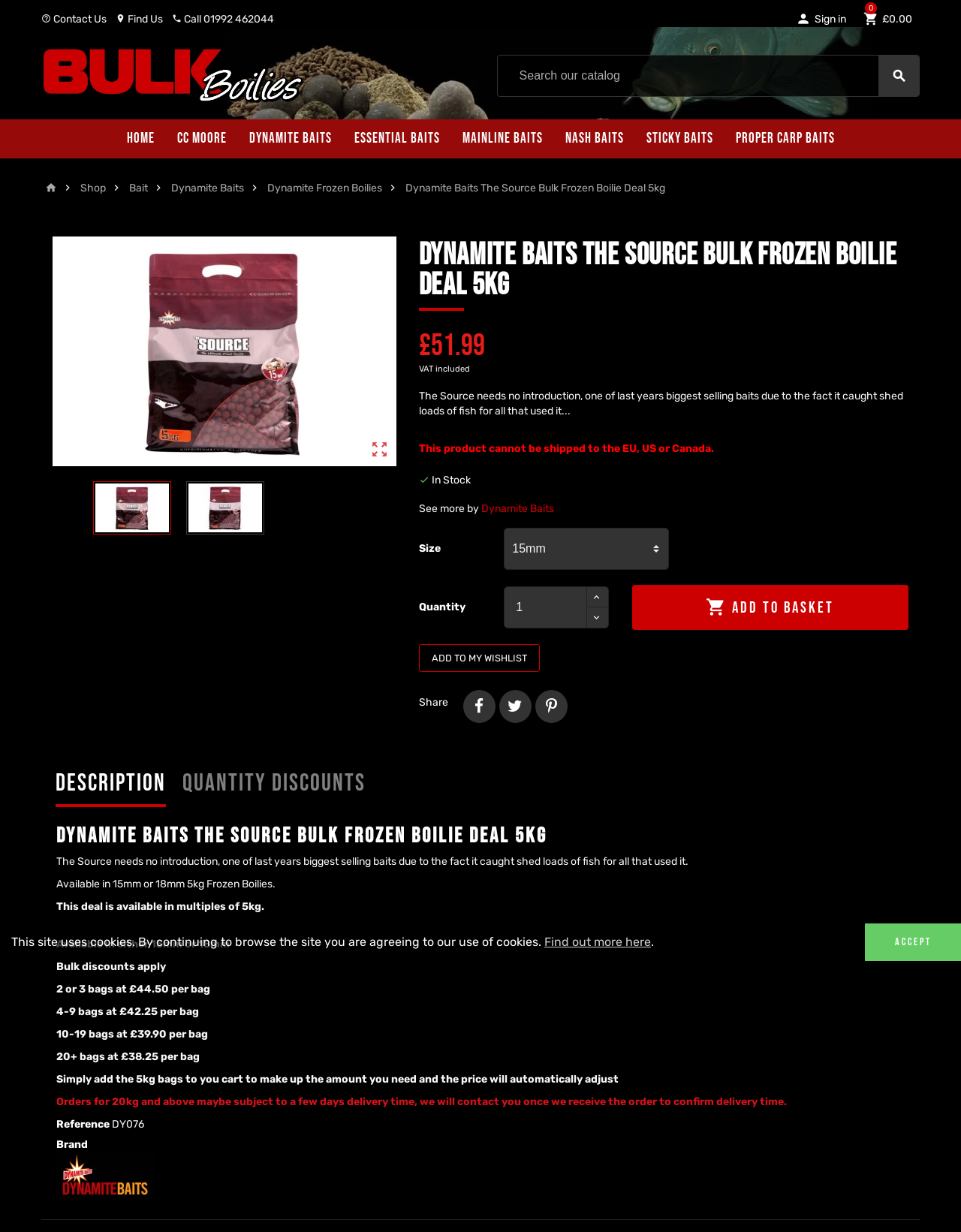Elaborate on the different components and information displayed on the webpage.

This webpage is about a product called "Dynamite Baits The Source Bulk Frozen Boilie Deal 5kg". At the top of the page, there is a header section with several links, including "Contact Us", "Find Us", "Call 01992 462044", and "Sign in". There is also a search bar and a link to the website's homepage.

Below the header section, there is a navigation menu with links to different categories, such as "HOME", "CC MOORE", "DYNAMITE BAITS", and others. There is also a link to the current product category, "Dynamite Baits The Source Bulk Frozen Boilie Deal 5kg".

The main content of the page is divided into two sections. The left section displays an image of the product, and the right section contains product information, including the product name, price (£51.99), and a description. The description mentions that the product is a best-seller and has caught many fish for its users. There is also a note that the product cannot be shipped to the EU, US, or Canada.

Below the product information, there are options to select the size and quantity of the product, as well as a button to add the product to the basket. There are also links to add the product to a wishlist, share the product on social media, and view more products from the same brand.

At the bottom of the page, there is a tab list with two tabs: "DESCRIPTION" and "QUANTITY DISCOUNTS". The "DESCRIPTION" tab is selected by default and displays a detailed description of the product, including its features and benefits. The "QUANTITY DISCOUNTS" tab displays a table with discounts for bulk orders.

Overall, the webpage is well-organized and easy to navigate, with clear product information and options to customize the order.